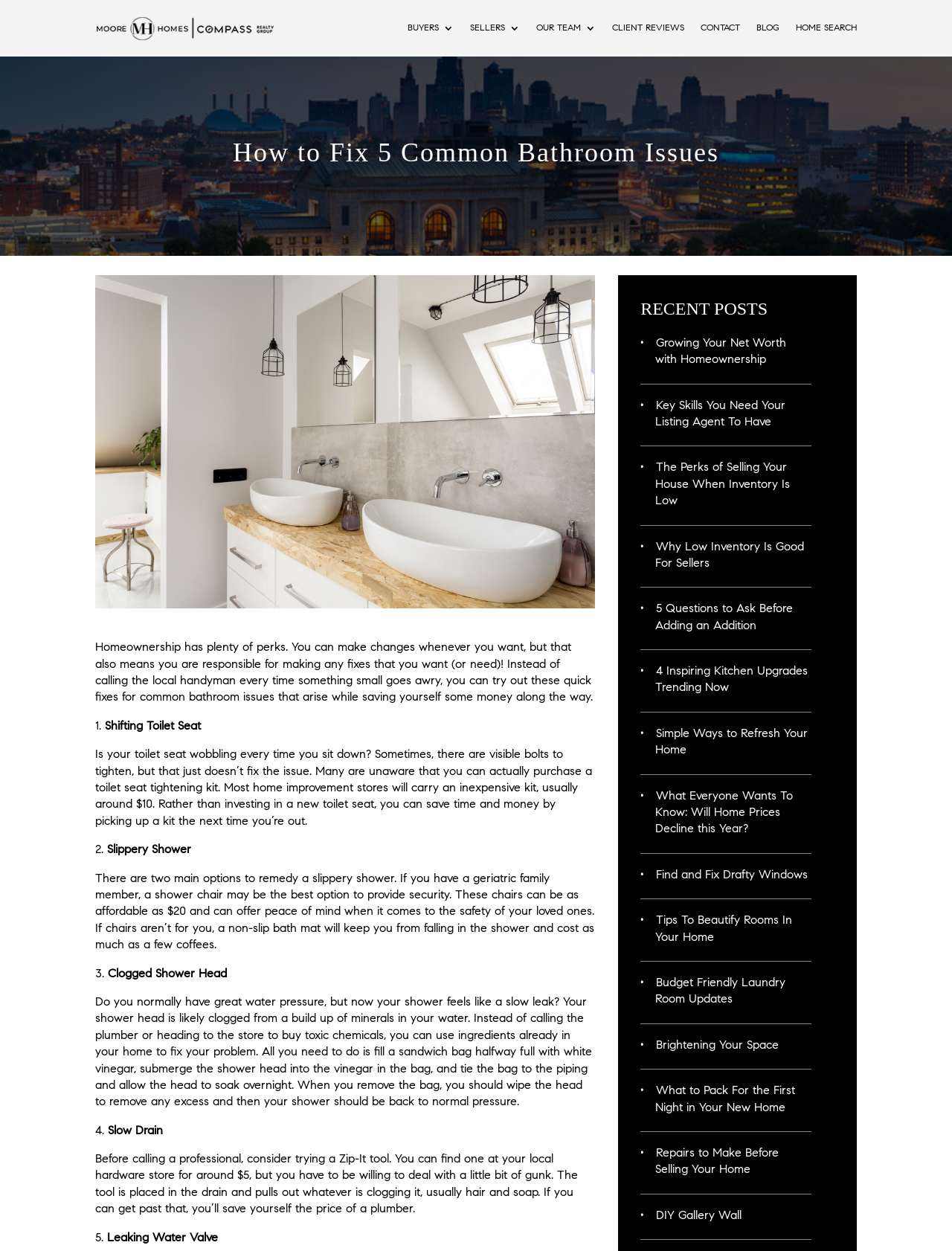Identify the main title of the webpage and generate its text content.

How to Fix 5 Common Bathroom Issues